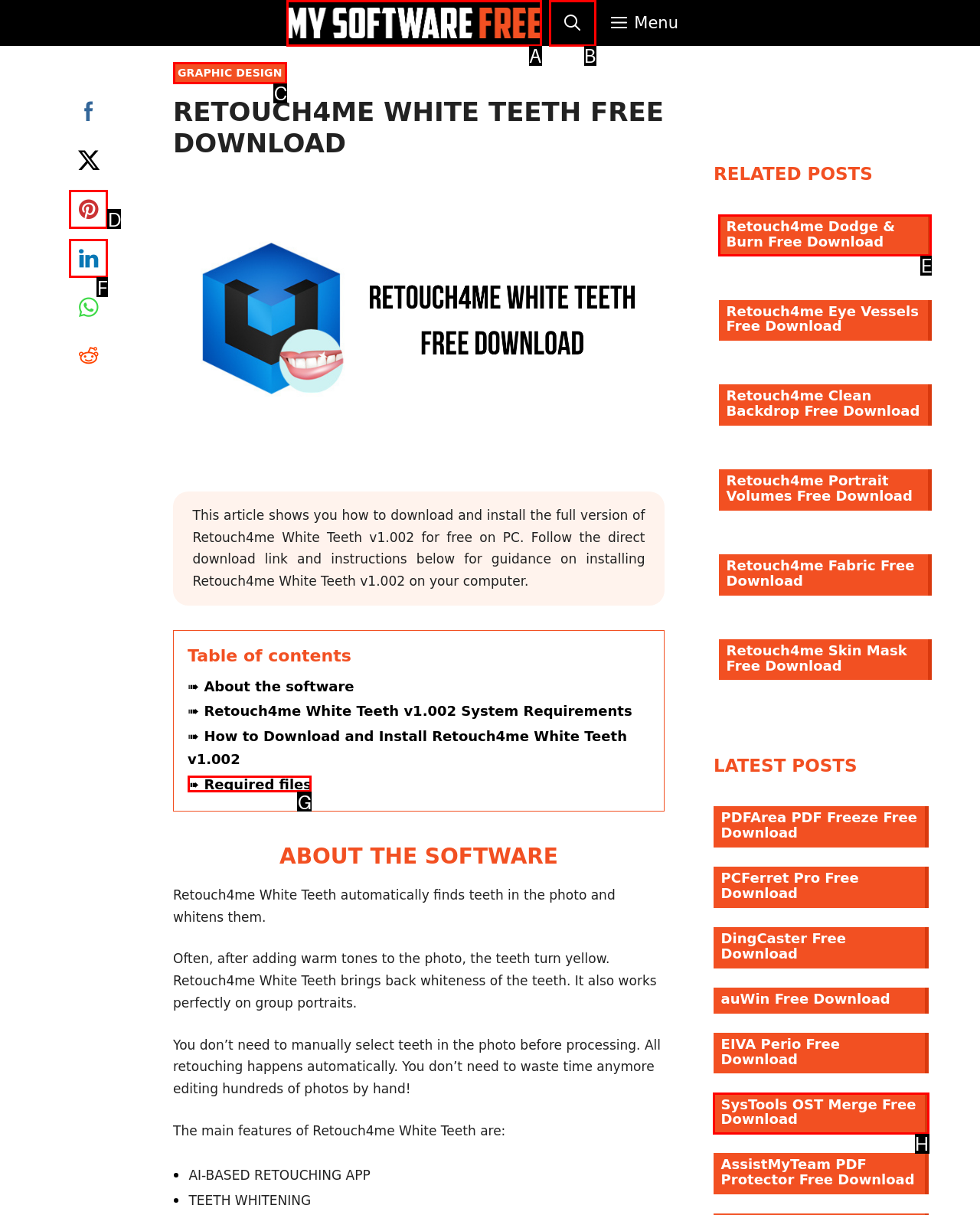Identify the option that best fits this description: aria-label="Open Search Bar"
Answer with the appropriate letter directly.

B